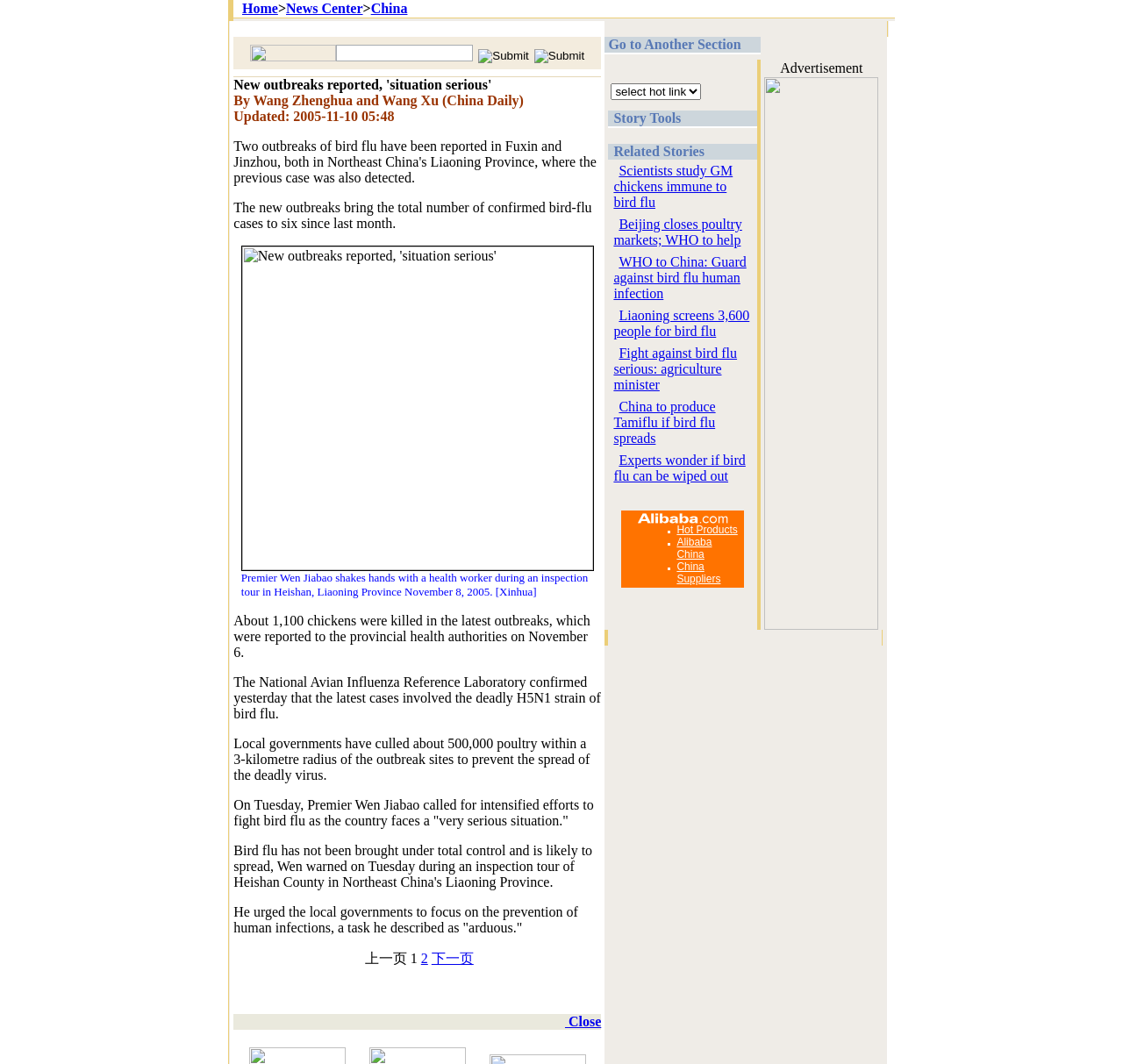Identify the bounding box of the HTML element described here: "Close". Provide the coordinates as four float numbers between 0 and 1: [left, top, right, bottom].

[0.496, 0.953, 0.535, 0.967]